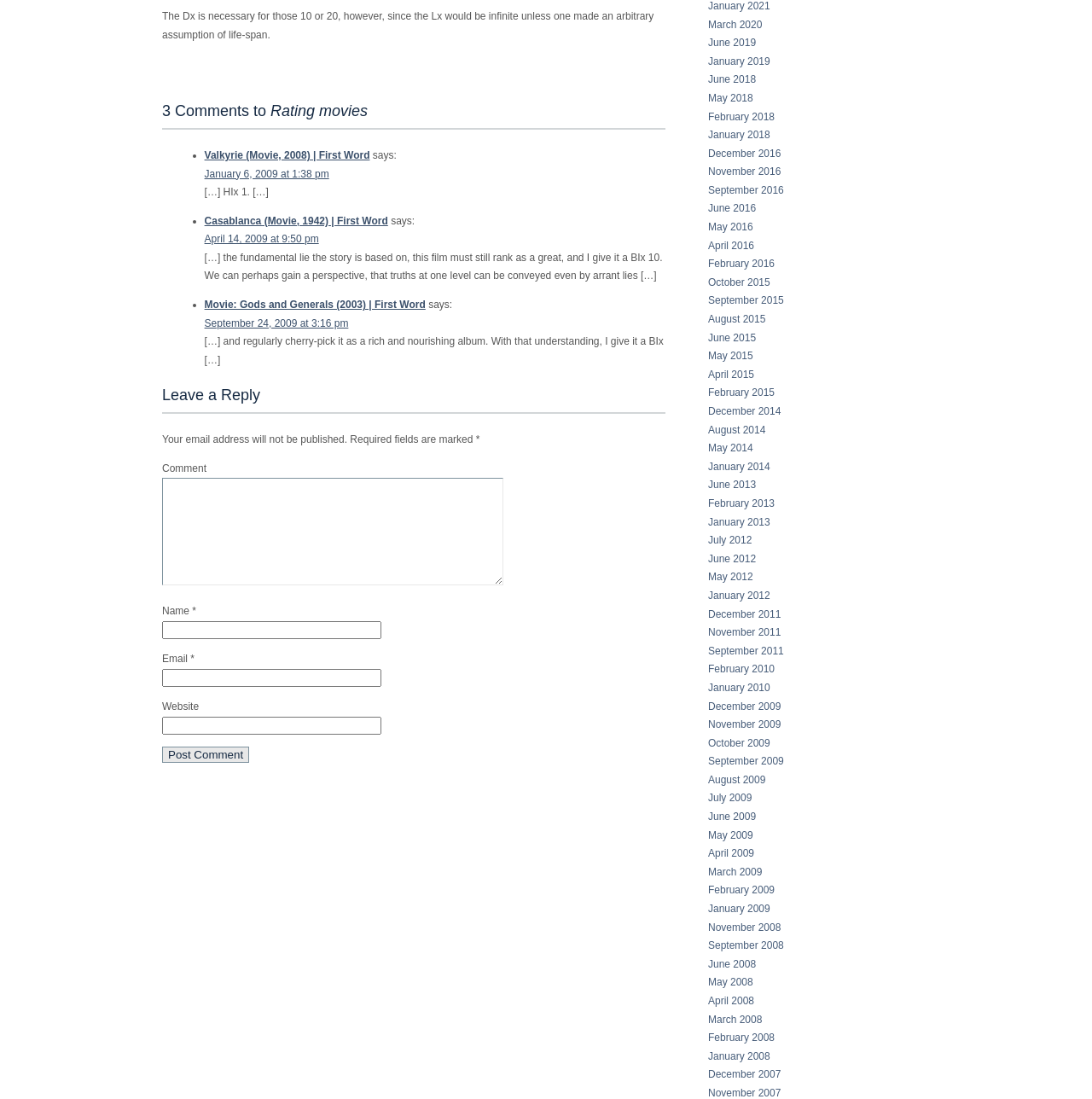What is the rating system used in the comments?
Please give a well-detailed answer to the question.

The comments on the webpage use a rating system called 'BIx', as seen in the text '[…] I give it a BIx 10.' and '[…] I give it a BIx […]'.